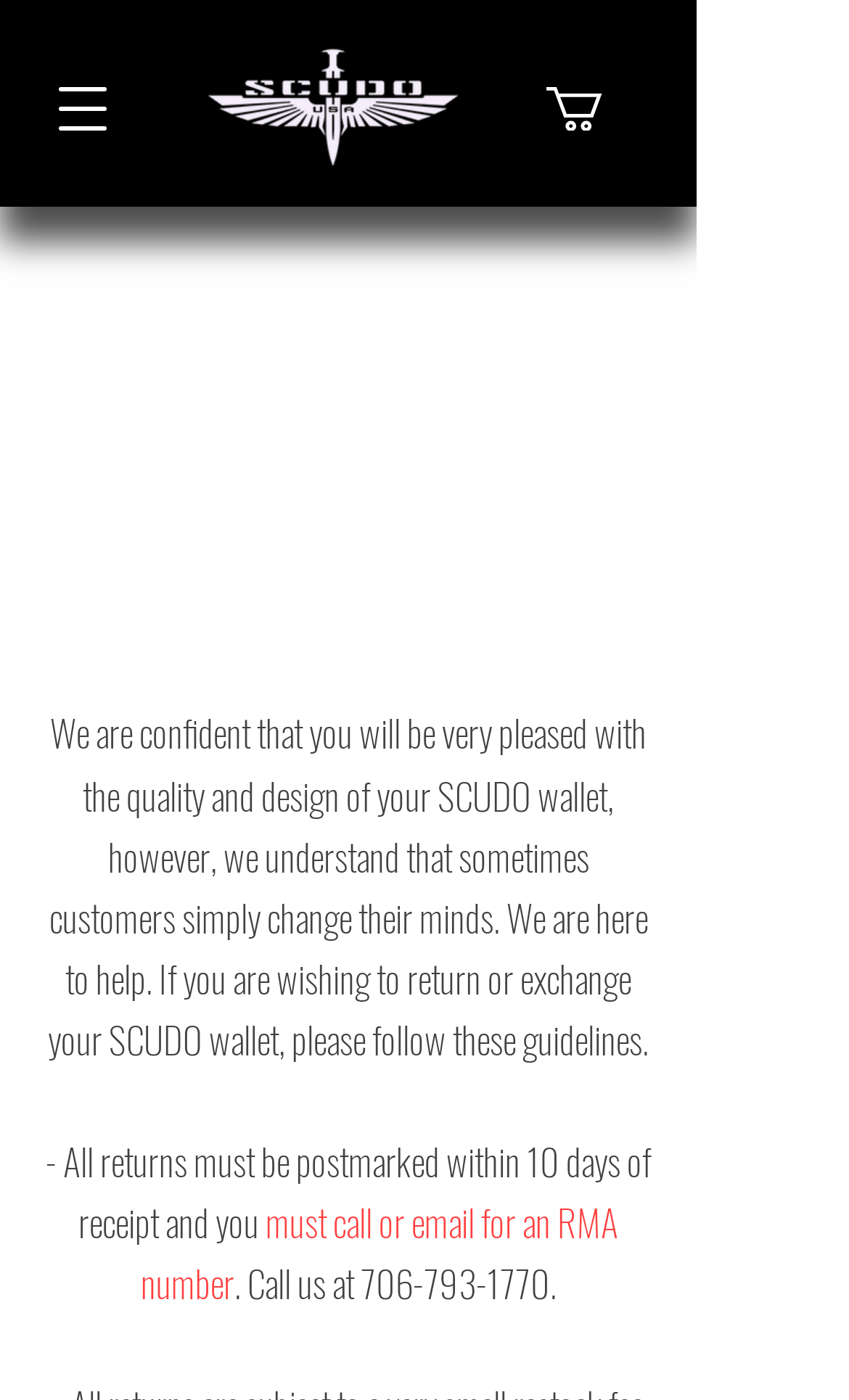Find the bounding box of the UI element described as follows: "706-793-1770".

[0.424, 0.897, 0.647, 0.936]